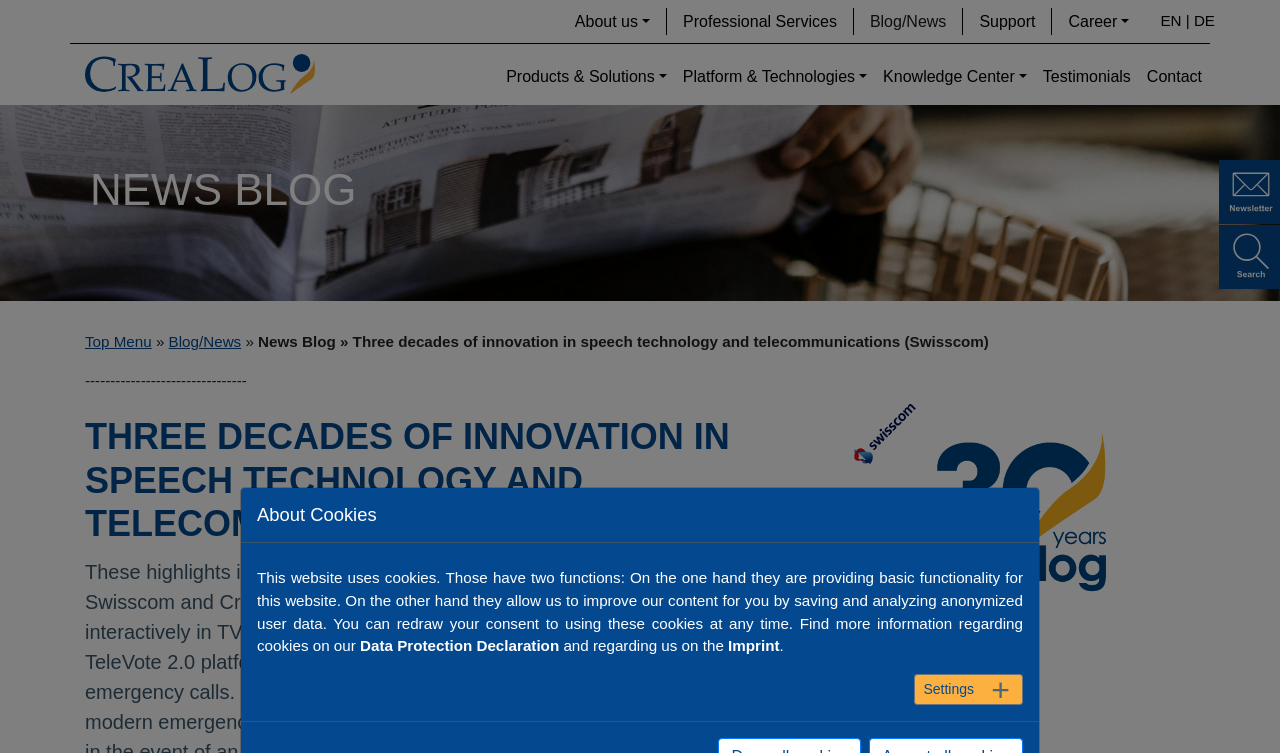Could you determine the bounding box coordinates of the clickable element to complete the instruction: "Open the 'Products & Solutions' menu"? Provide the coordinates as four float numbers between 0 and 1, i.e., [left, top, right, bottom].

[0.389, 0.076, 0.527, 0.129]